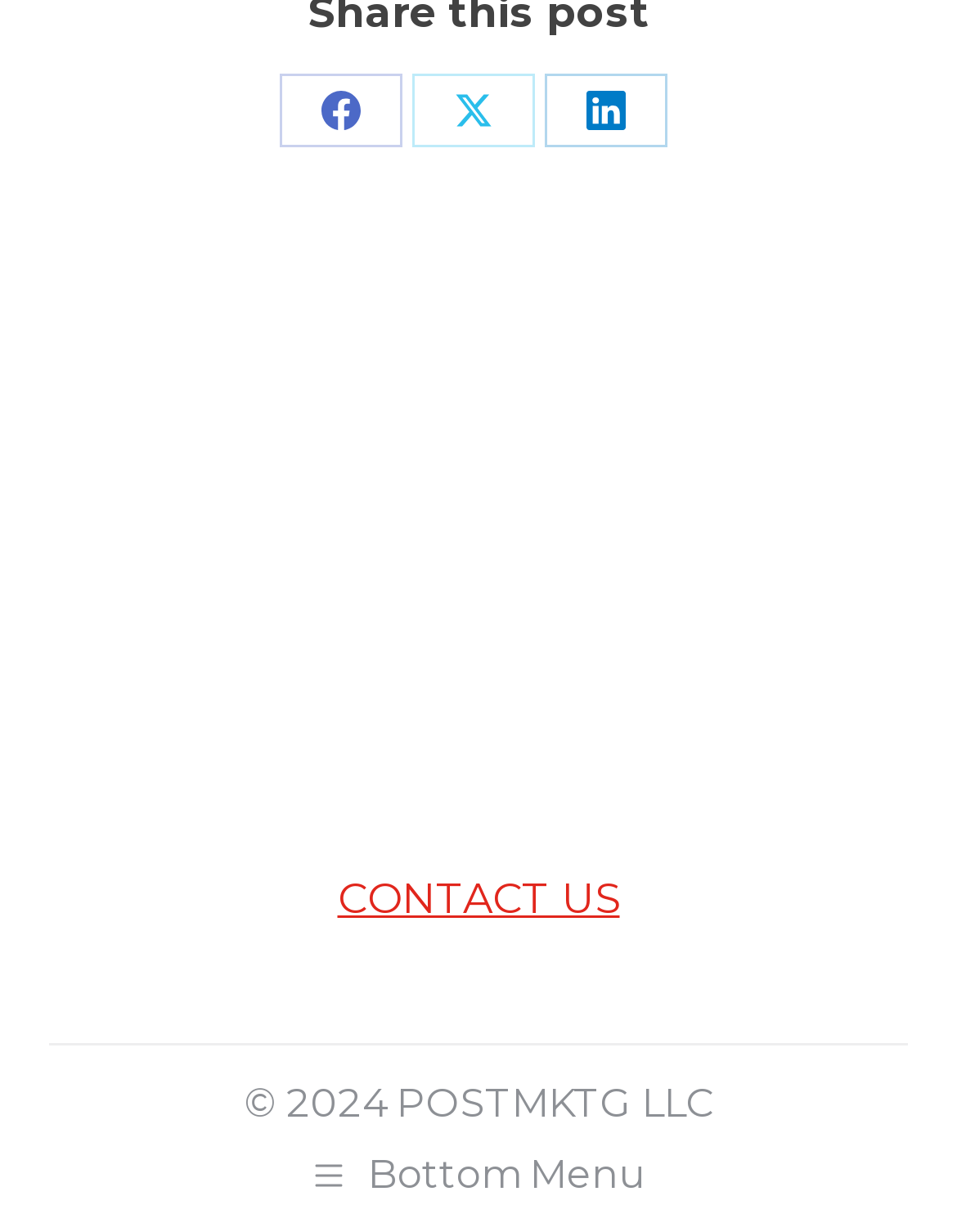Provide the bounding box coordinates in the format (top-left x, top-left y, bottom-right x, bottom-right y). All values are floating point numbers between 0 and 1. Determine the bounding box coordinate of the UI element described as: Report Broken Links

None